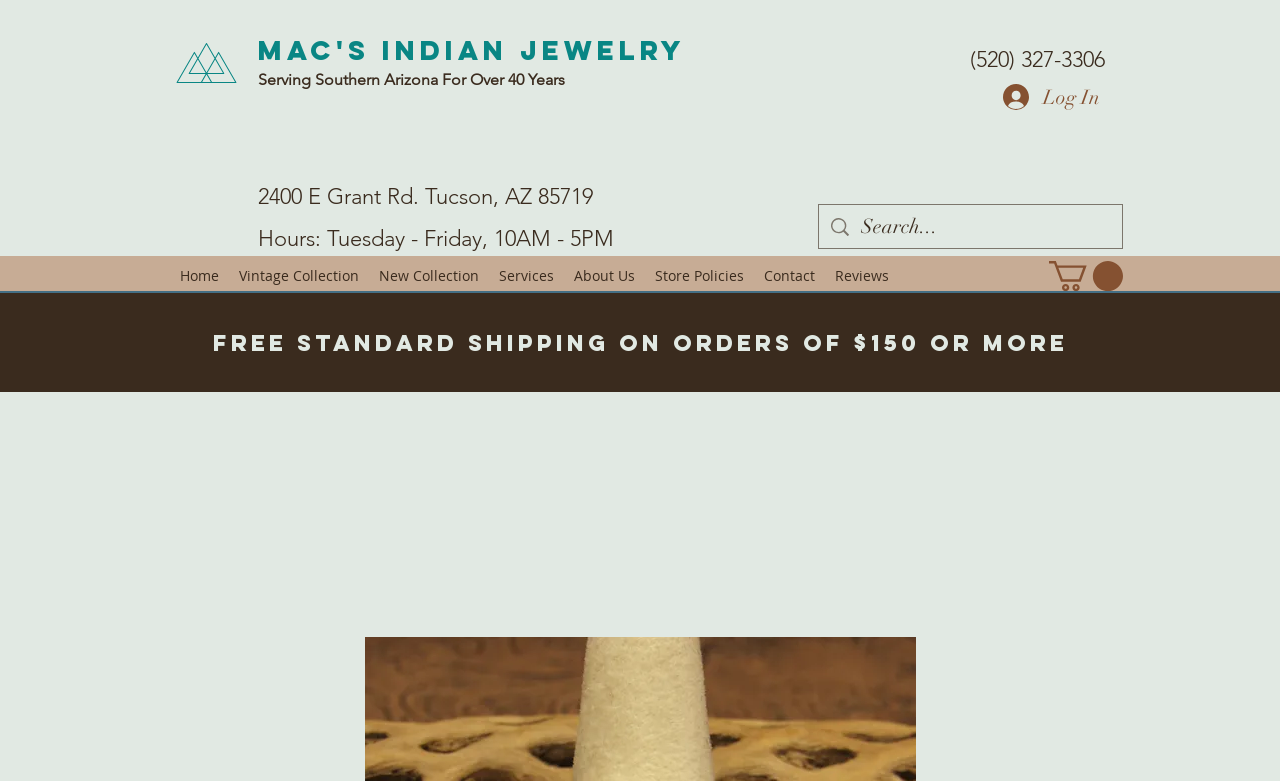What is the phone number?
Analyze the screenshot and provide a detailed answer to the question.

The phone number is displayed on the webpage as a static text element, providing a way for customers to contact the business. The phone number is '(520) 327-3306', which is a specific phone number associated with the business.